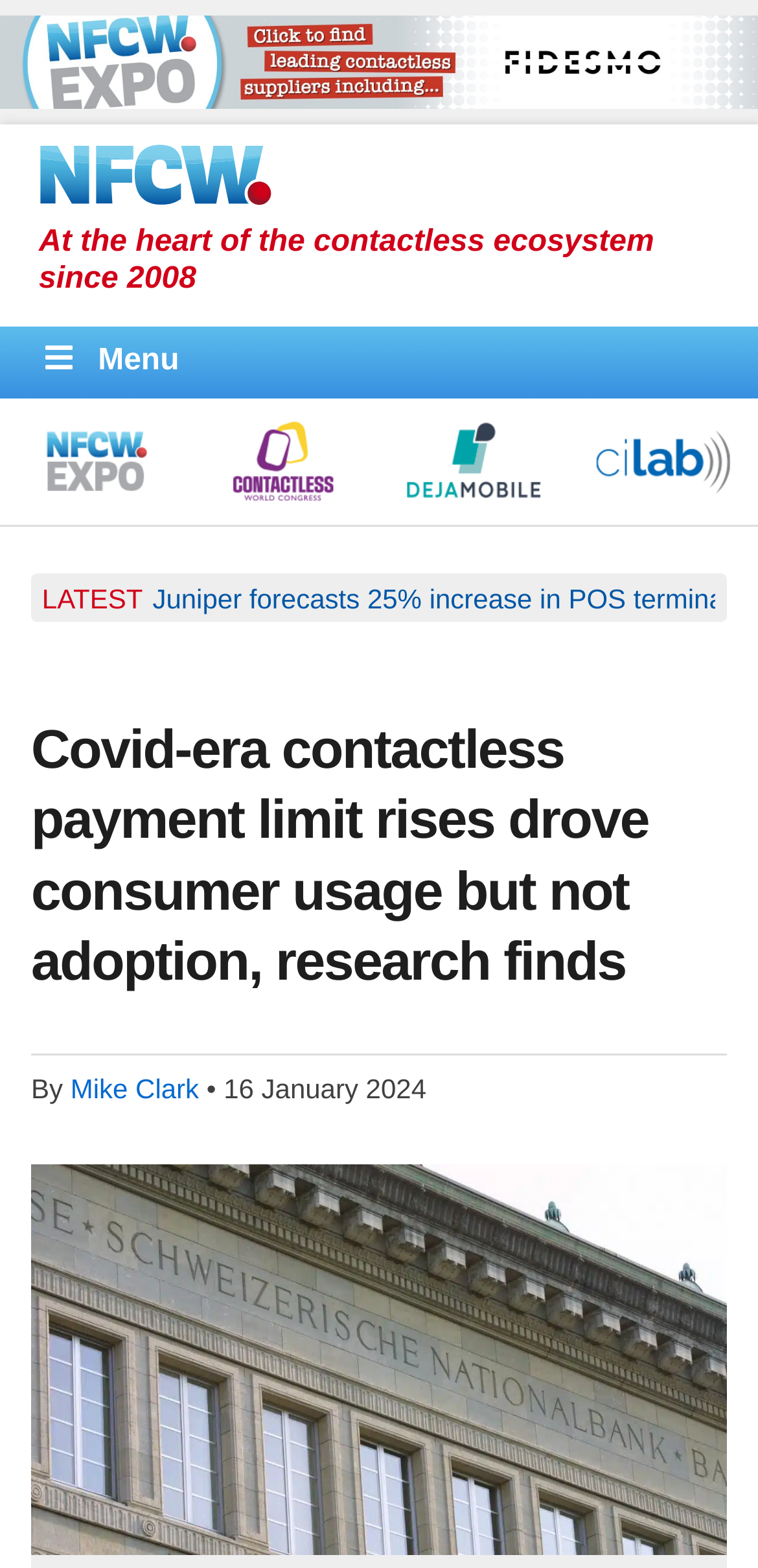What is the name of the event at the top of the page?
Please respond to the question with a detailed and well-explained answer.

I looked at the top of the page and saw an image with the text 'Click to visit the NFCW Expo', which suggests that the event being referred to is the NFCW Expo.